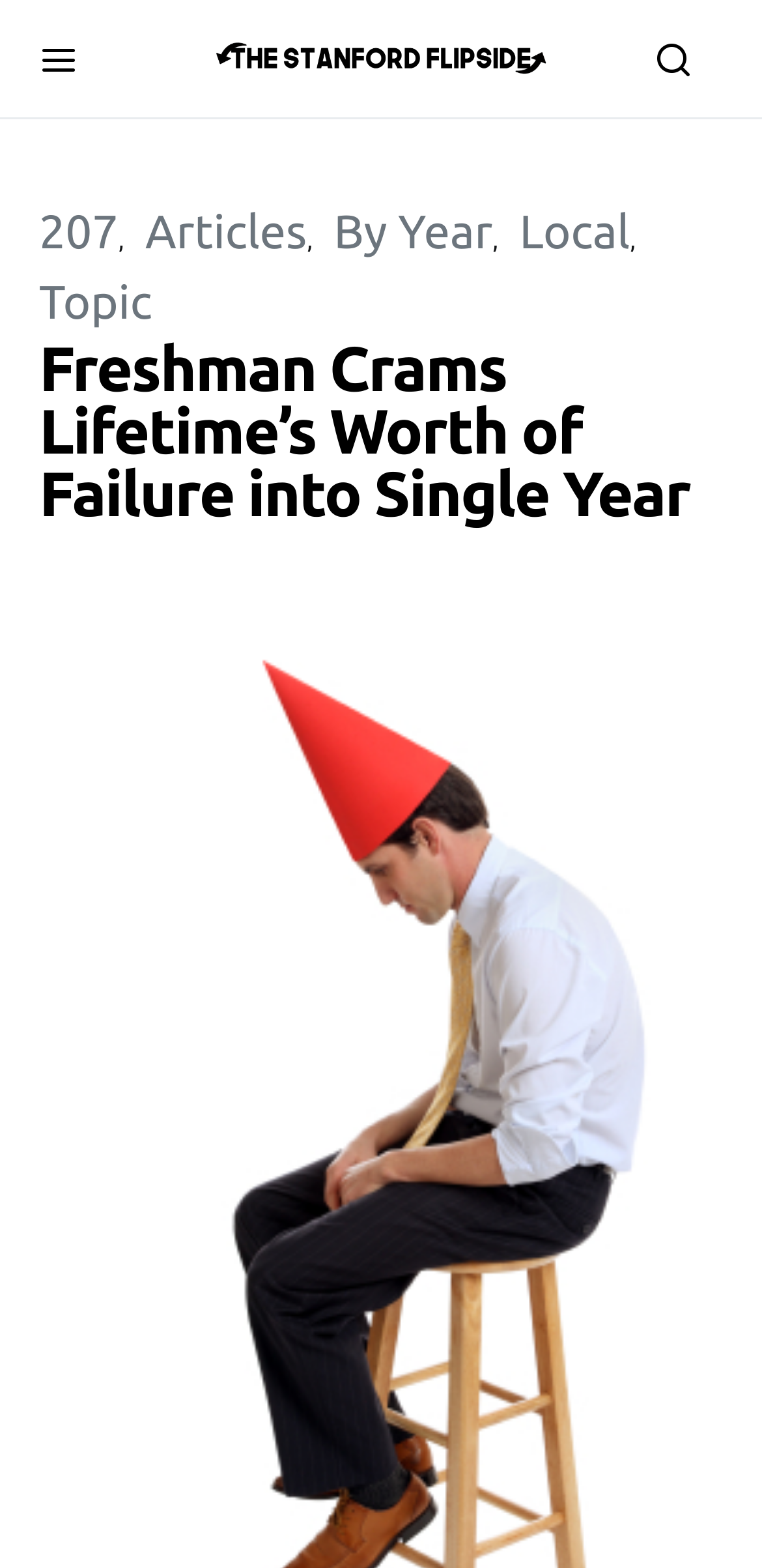Can you determine the main header of this webpage?

Freshman Crams Lifetime’s Worth of Failure into Single Year